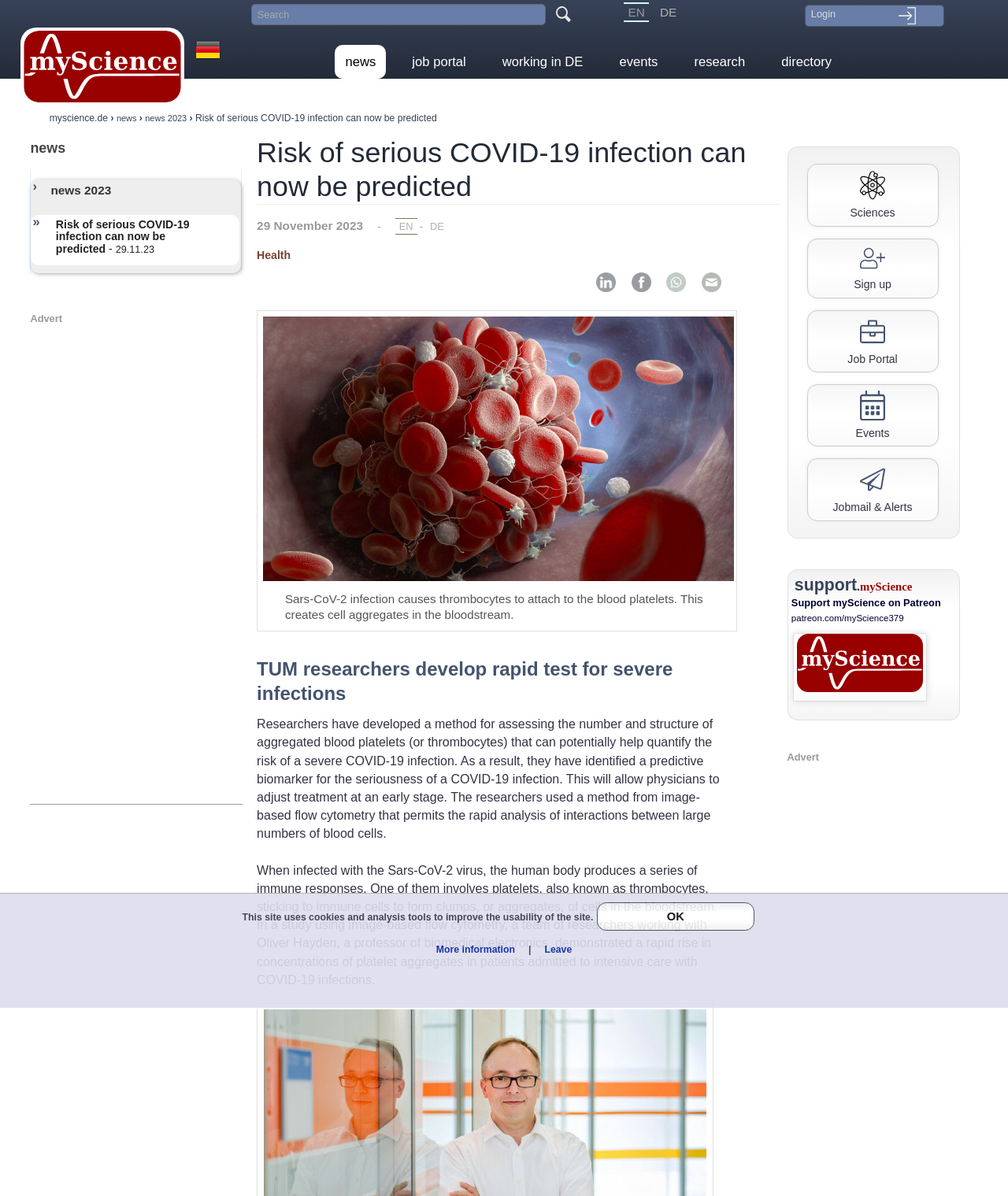What is the name of the professor involved in the research?
Based on the visual, give a brief answer using one word or a short phrase.

Oliver Hayden